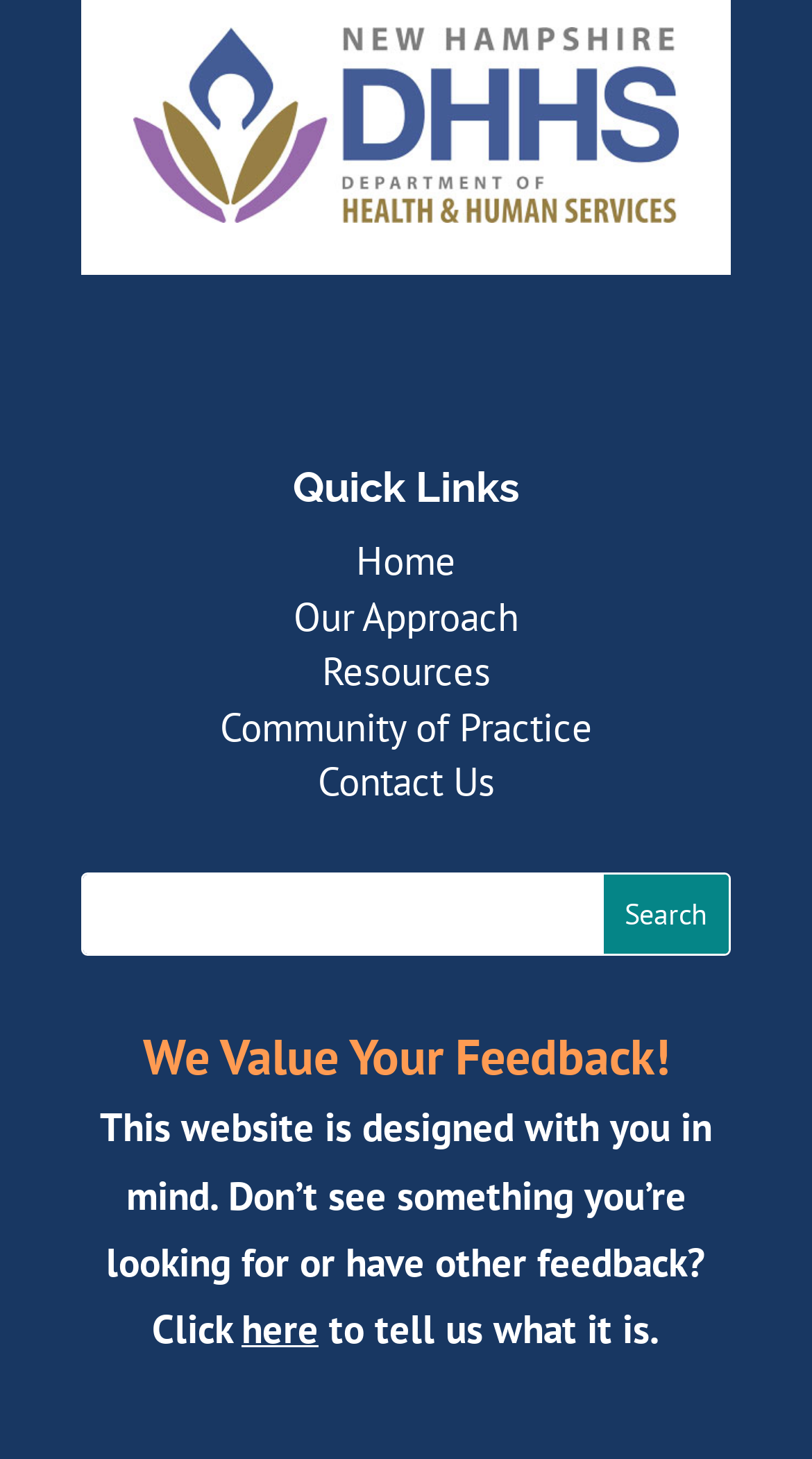Using the element description: "Our Approach", determine the bounding box coordinates for the specified UI element. The coordinates should be four float numbers between 0 and 1, [left, top, right, bottom].

[0.362, 0.405, 0.638, 0.439]